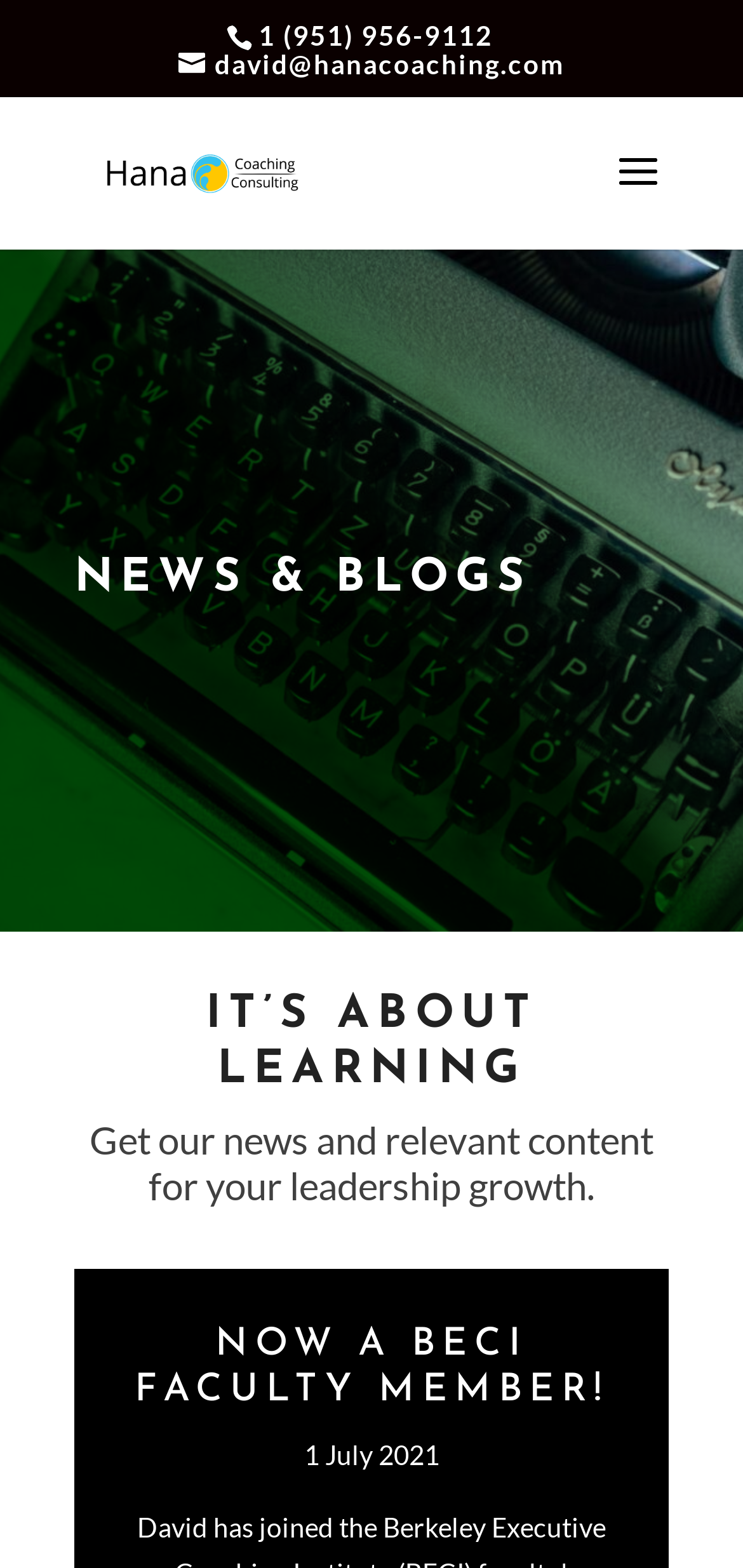Determine the bounding box for the UI element described here: "david@hanacoaching.com".

[0.24, 0.03, 0.76, 0.05]